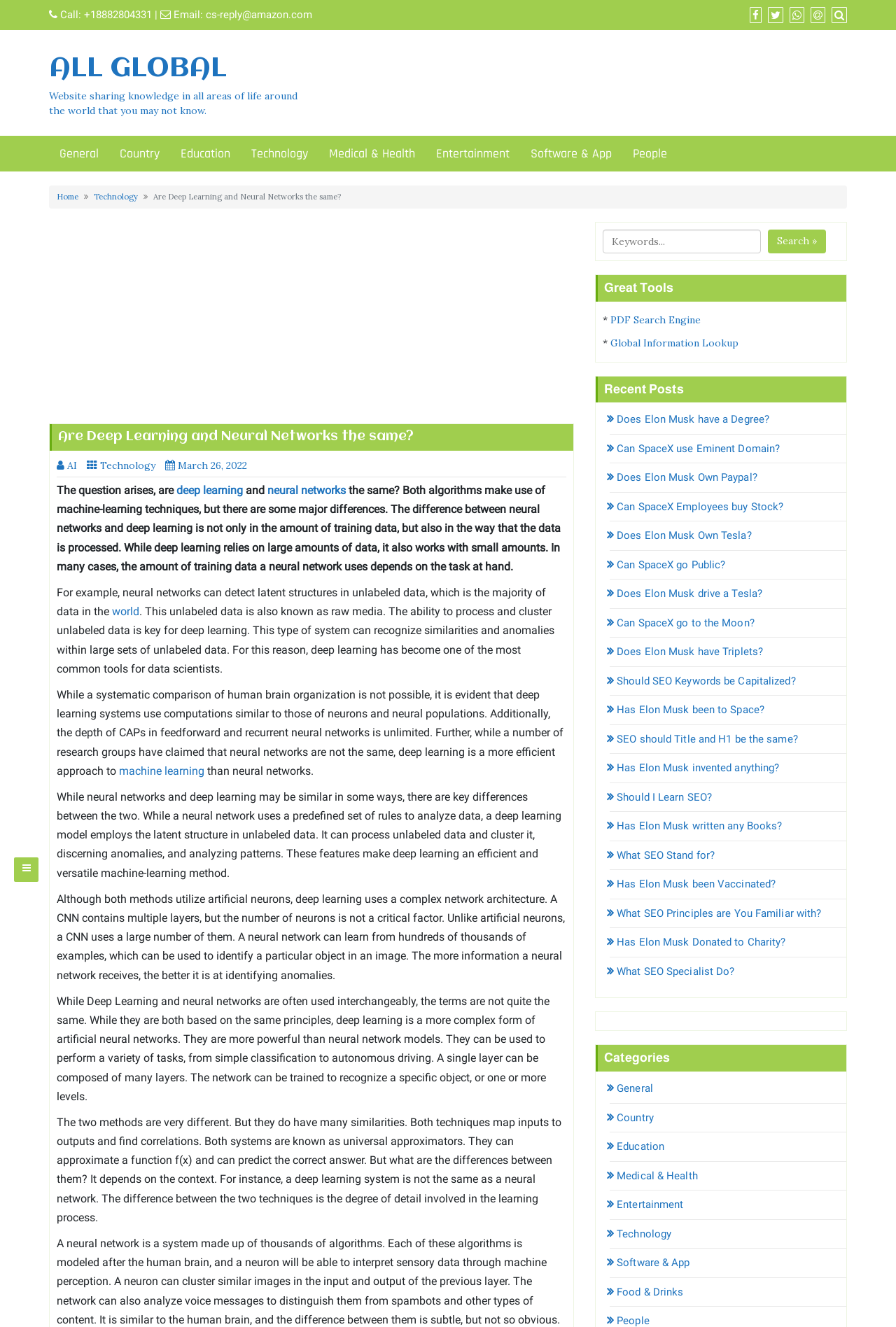What is the topic of the article?
Give a one-word or short phrase answer based on the image.

Deep Learning and Neural Networks